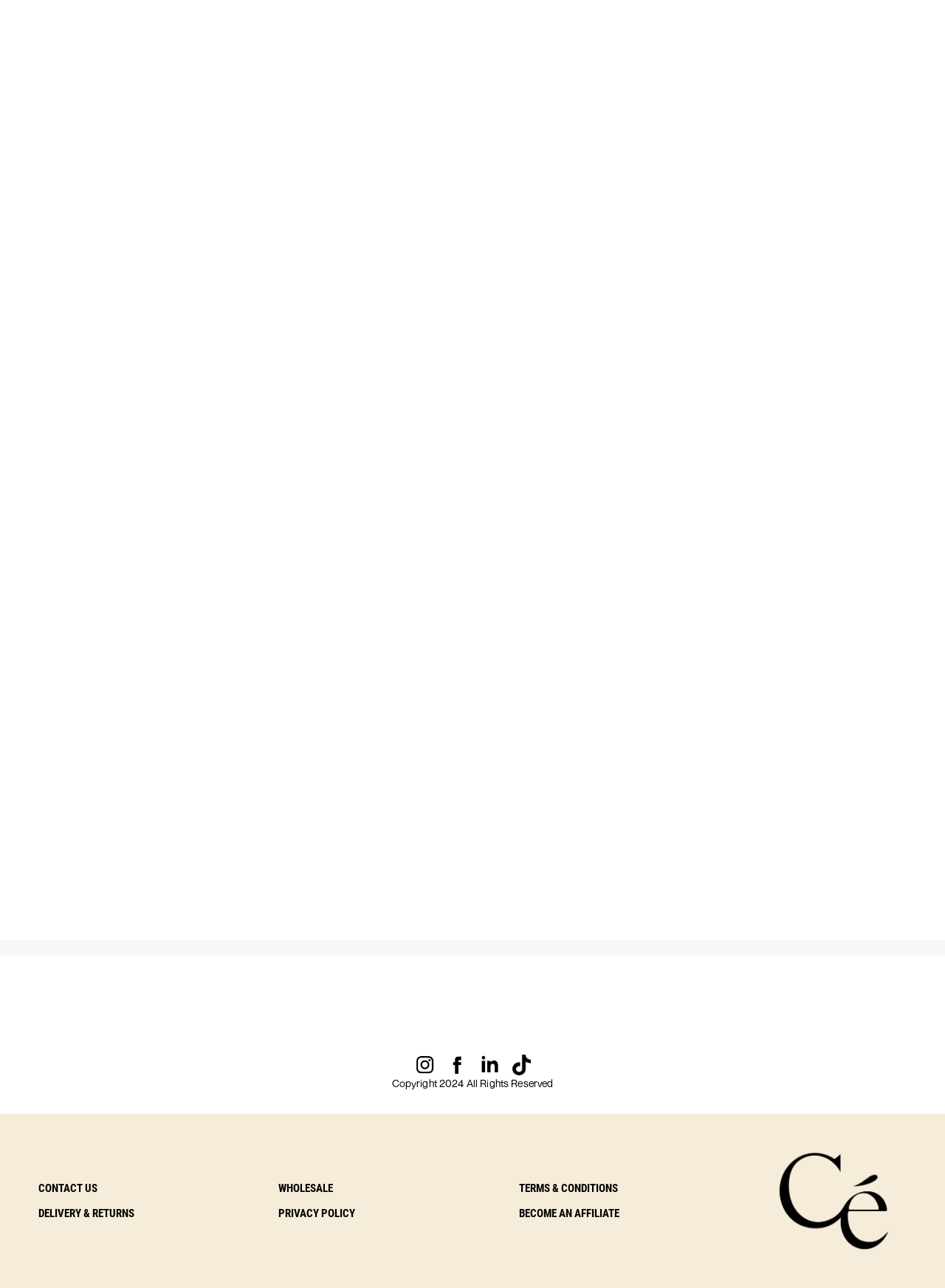Bounding box coordinates are given in the format (top-left x, top-left y, bottom-right x, bottom-right y). All values should be floating point numbers between 0 and 1. Provide the bounding box coordinate for the UI element described as: See other events

None